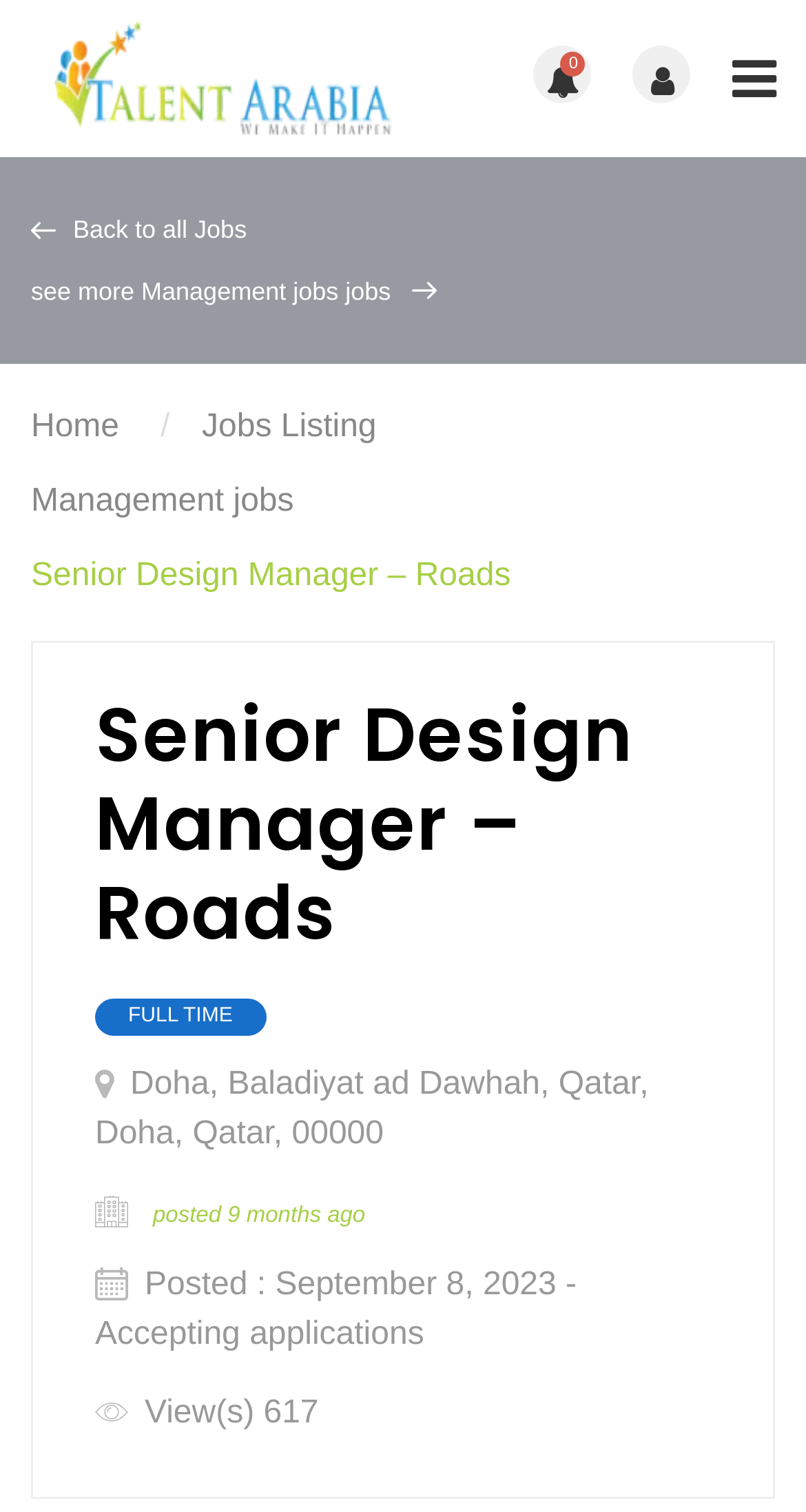Give a one-word or one-phrase response to the question:
What is the type of job?

Full Time